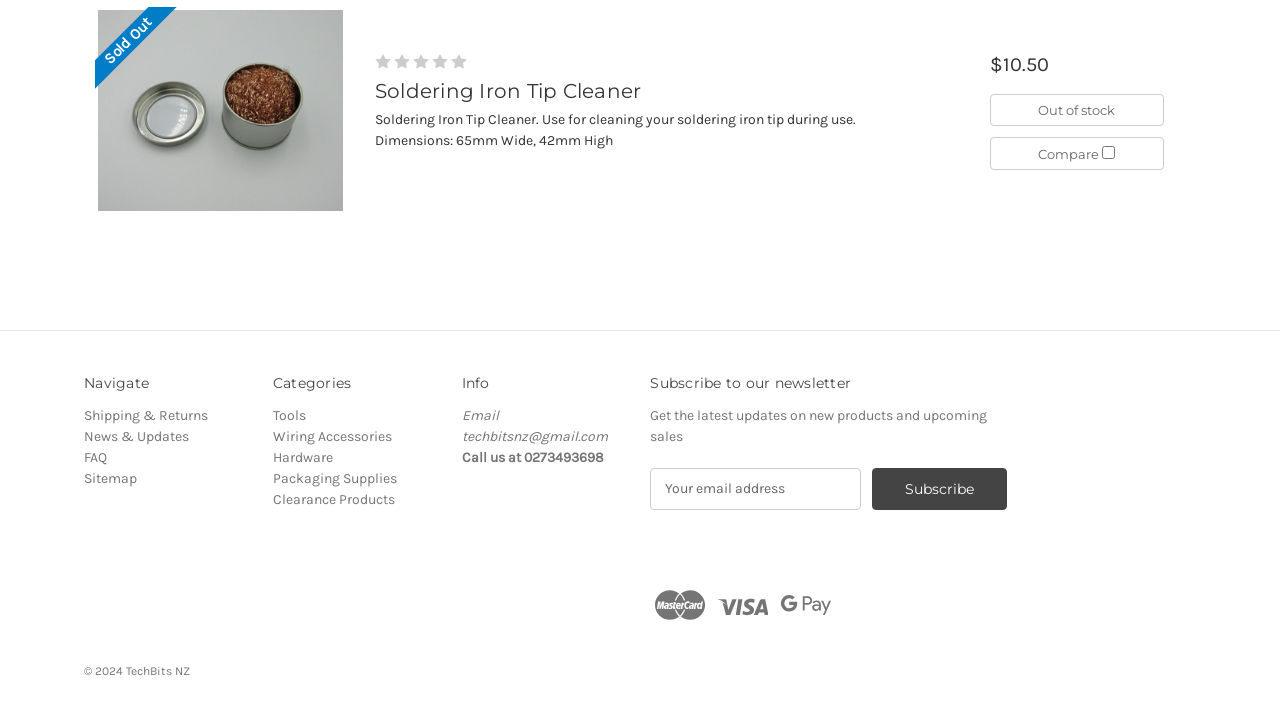Specify the bounding box coordinates (top-left x, top-left y, bottom-right x, bottom-right y) of the UI element in the screenshot that matches this description: Quick view

[0.127, 0.131, 0.218, 0.175]